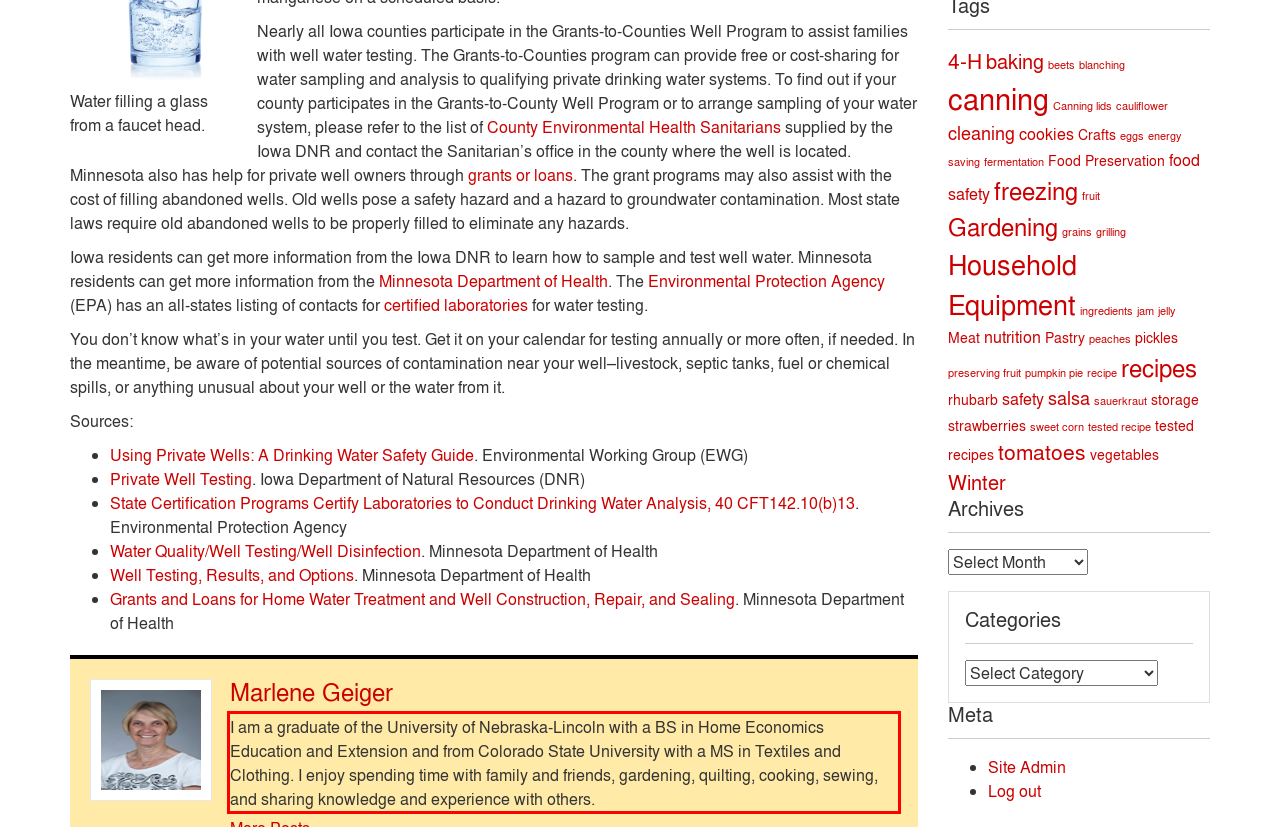Please perform OCR on the text content within the red bounding box that is highlighted in the provided webpage screenshot.

I am a graduate of the University of Nebraska-Lincoln with a BS in Home Economics Education and Extension and from Colorado State University with a MS in Textiles and Clothing. I enjoy spending time with family and friends, gardening, quilting, cooking, sewing, and sharing knowledge and experience with others.